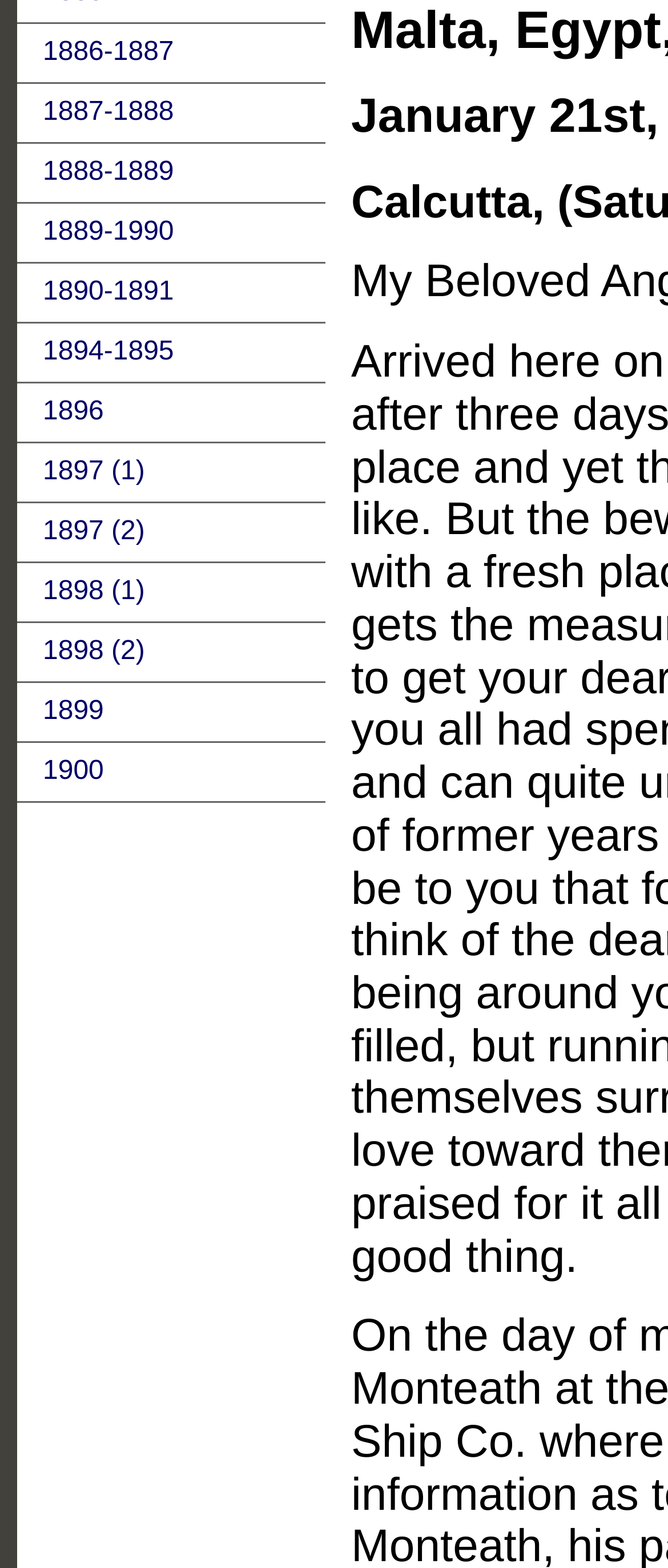Based on the element description, predict the bounding box coordinates (top-left x, top-left y, bottom-right x, bottom-right y) for the UI element in the screenshot: 1894-1895

[0.026, 0.206, 0.487, 0.243]